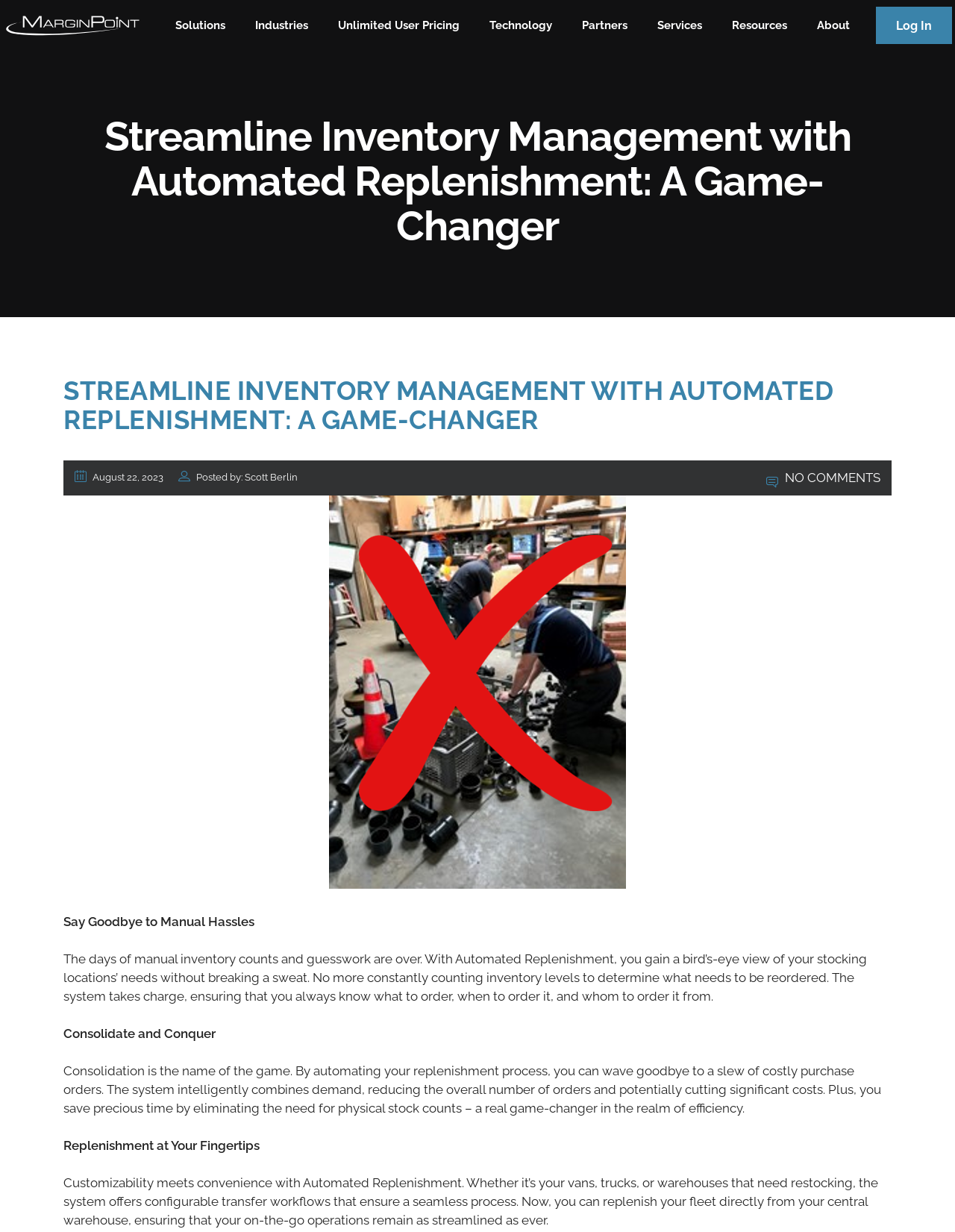Please identify the bounding box coordinates of the area that needs to be clicked to follow this instruction: "Go to the Solutions page".

[0.168, 0.013, 0.252, 0.028]